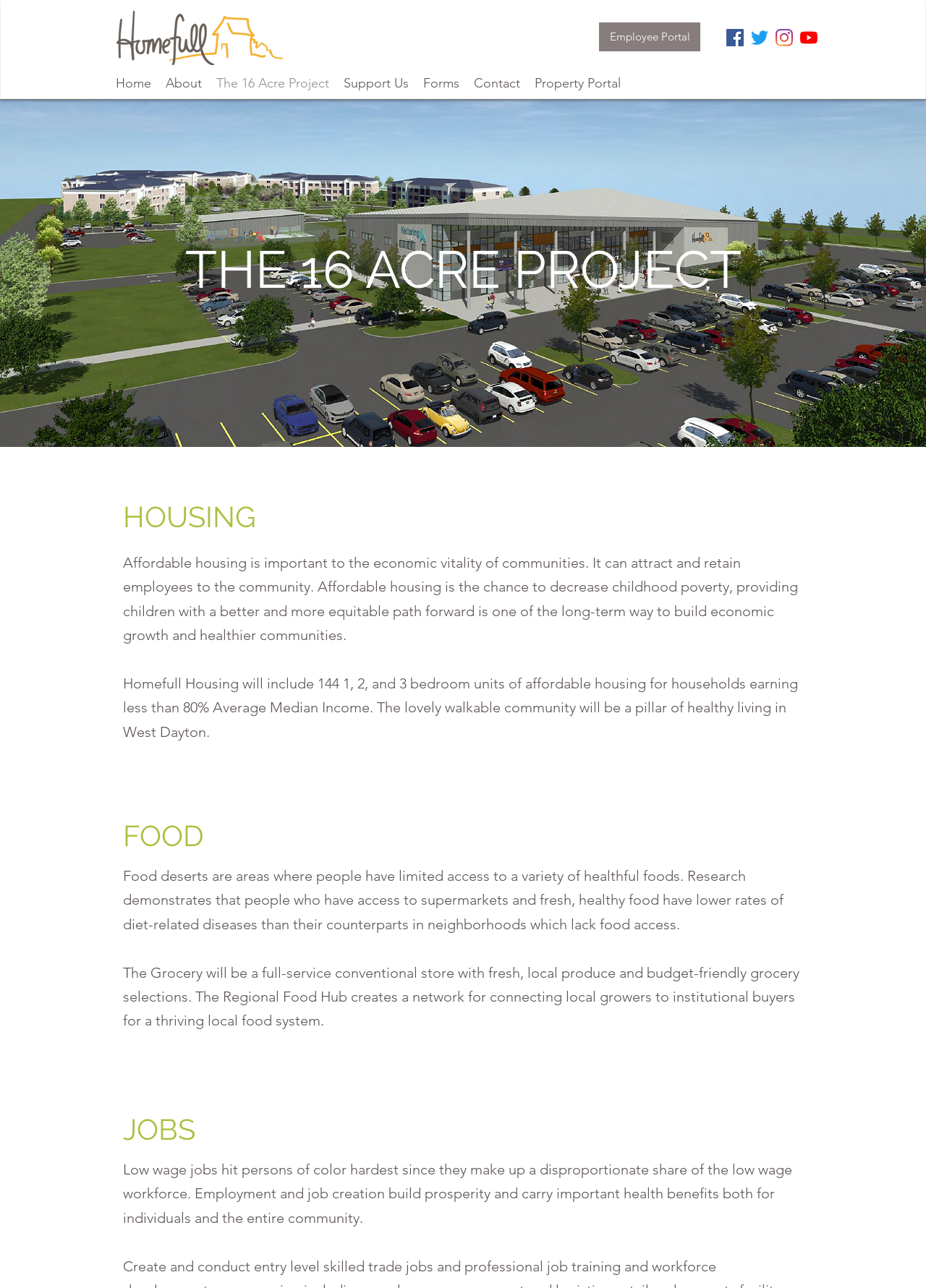Determine the bounding box coordinates of the clickable element to achieve the following action: 'Go to Employee Portal'. Provide the coordinates as four float values between 0 and 1, formatted as [left, top, right, bottom].

[0.647, 0.017, 0.756, 0.04]